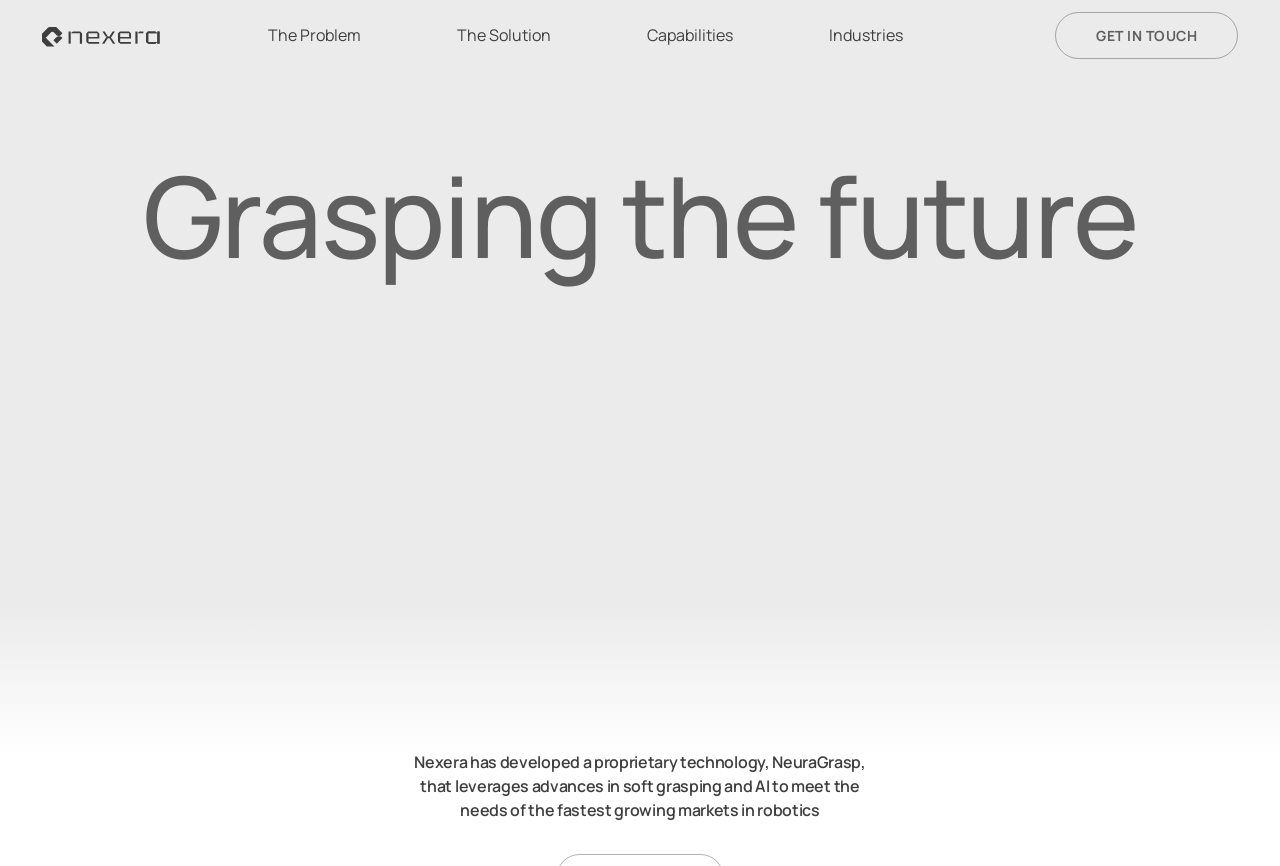What is the call-to-action on the webpage?
Please respond to the question with a detailed and informative answer.

The call-to-action is identified as the 'GET IN TOUCH' link at the top right corner of the webpage, which has a distinct bounding box coordinate and is emphasized with a larger font size.